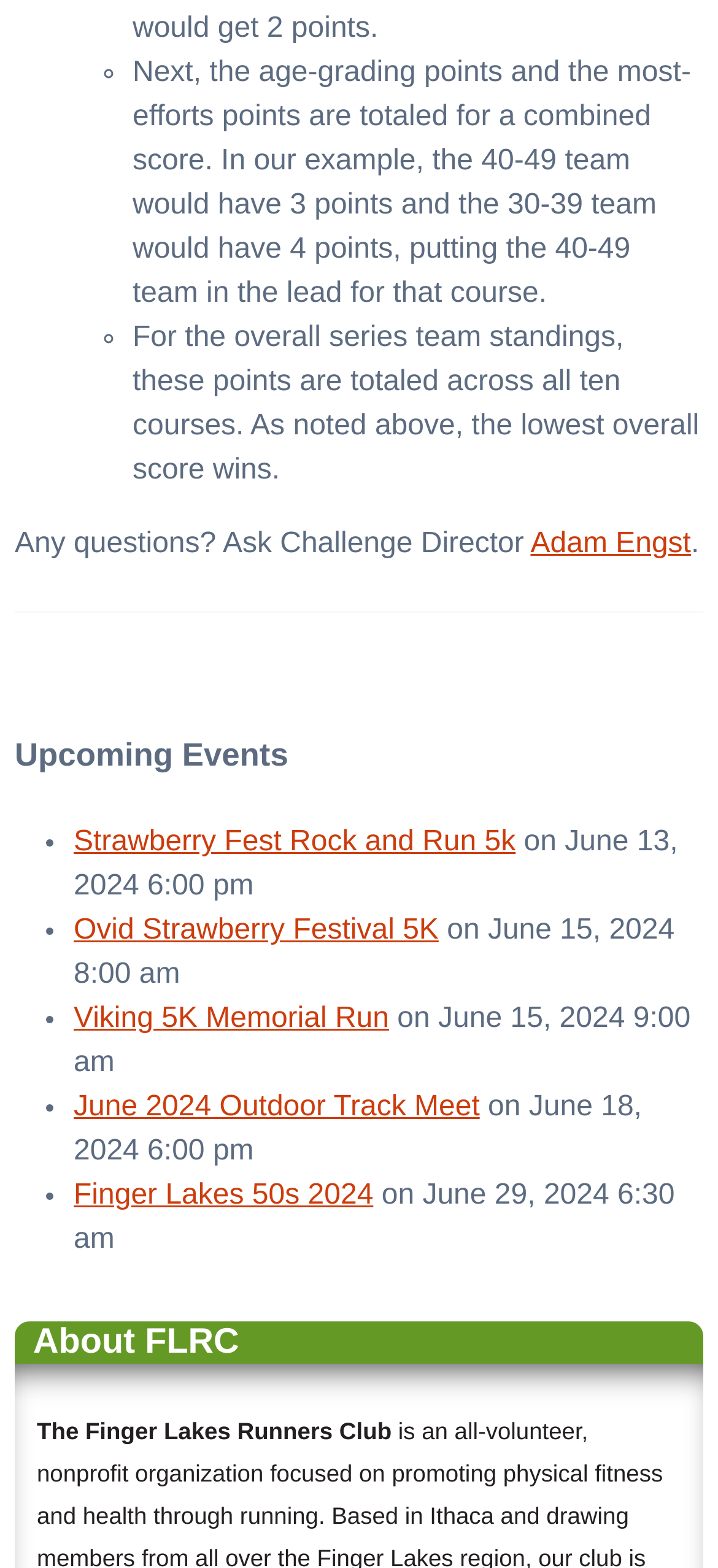What is the date of the Strawberry Fest Rock and Run 5k?
Look at the screenshot and respond with one word or a short phrase.

June 13, 2024